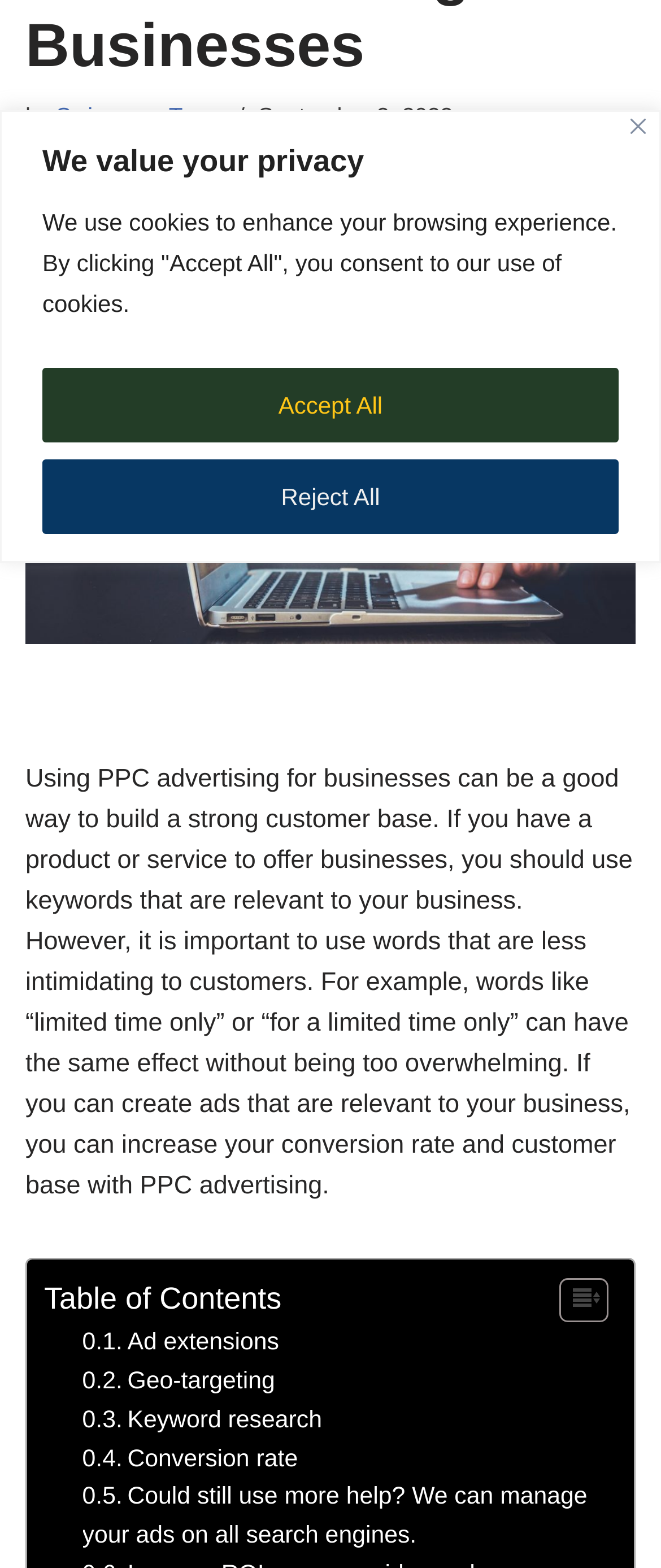Bounding box coordinates are specified in the format (top-left x, top-left y, bottom-right x, bottom-right y). All values are floating point numbers bounded between 0 and 1. Please provide the bounding box coordinate of the region this sentence describes: aria-label="Table of Content"

[0.808, 0.814, 0.908, 0.844]